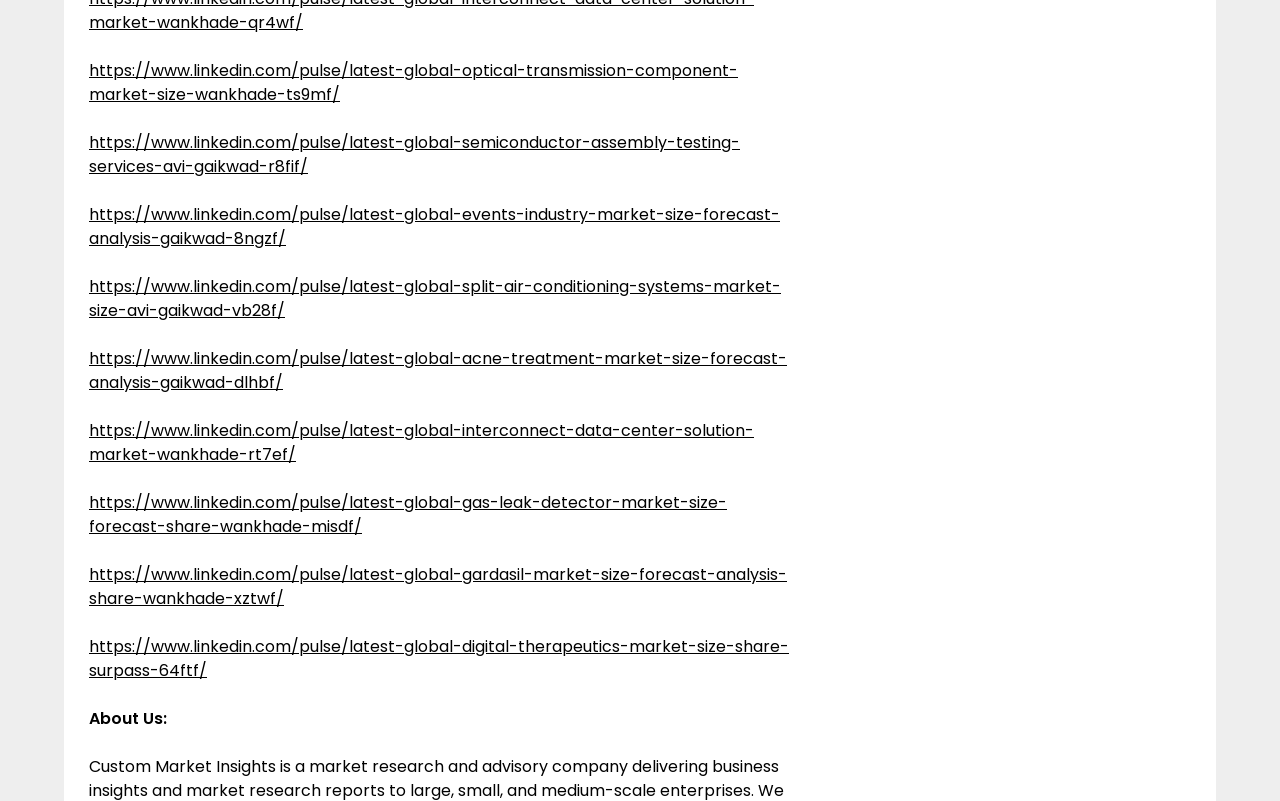Is there an 'About Us' section on this webpage?
By examining the image, provide a one-word or phrase answer.

Yes